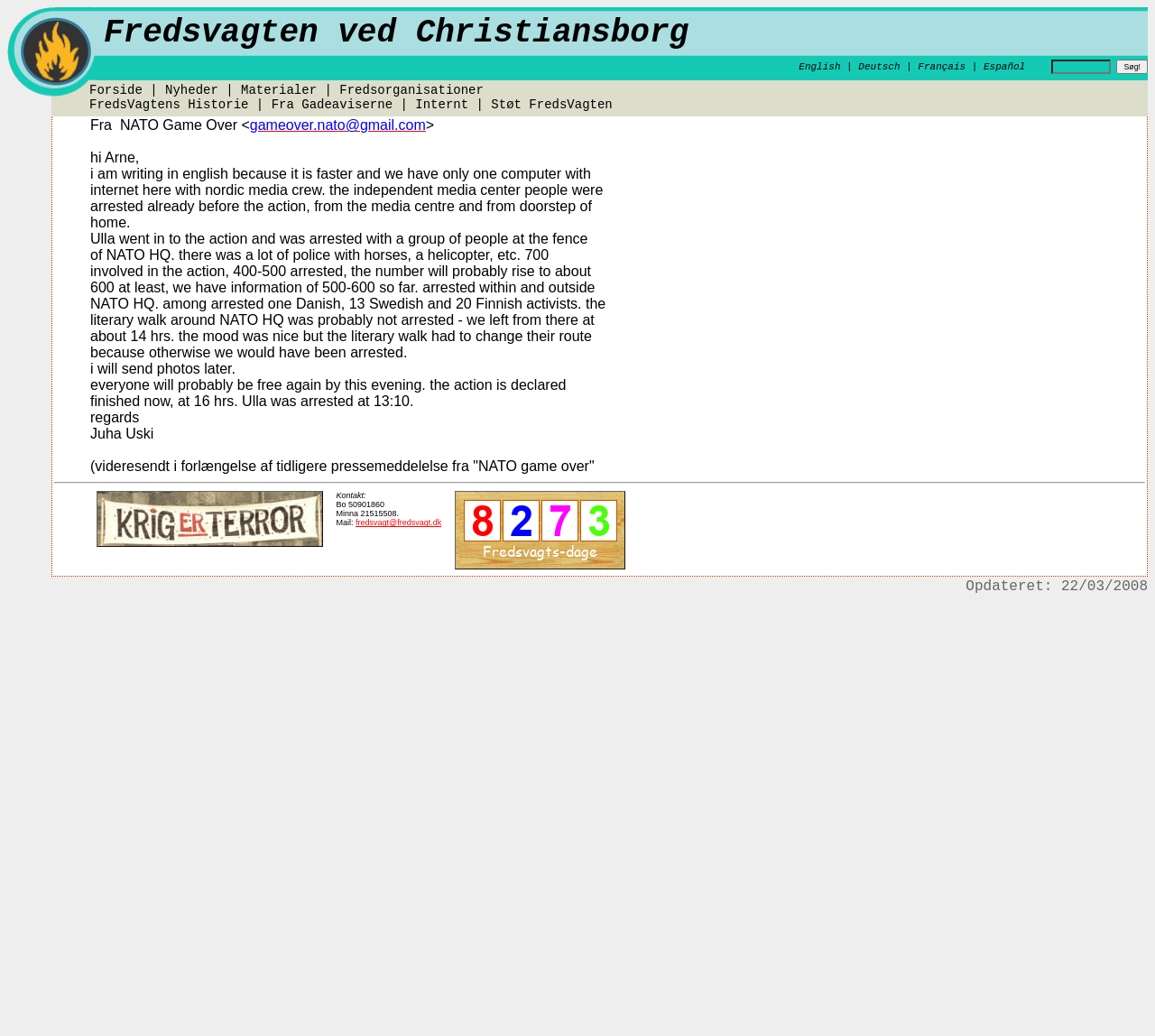Could you please study the image and provide a detailed answer to the question:
What is the topic of the email described on the webpage?

The webpage contains an email conversation that mentions 'NATO Game Over' in the context of an action or event, suggesting that the topic of the email is related to this event.